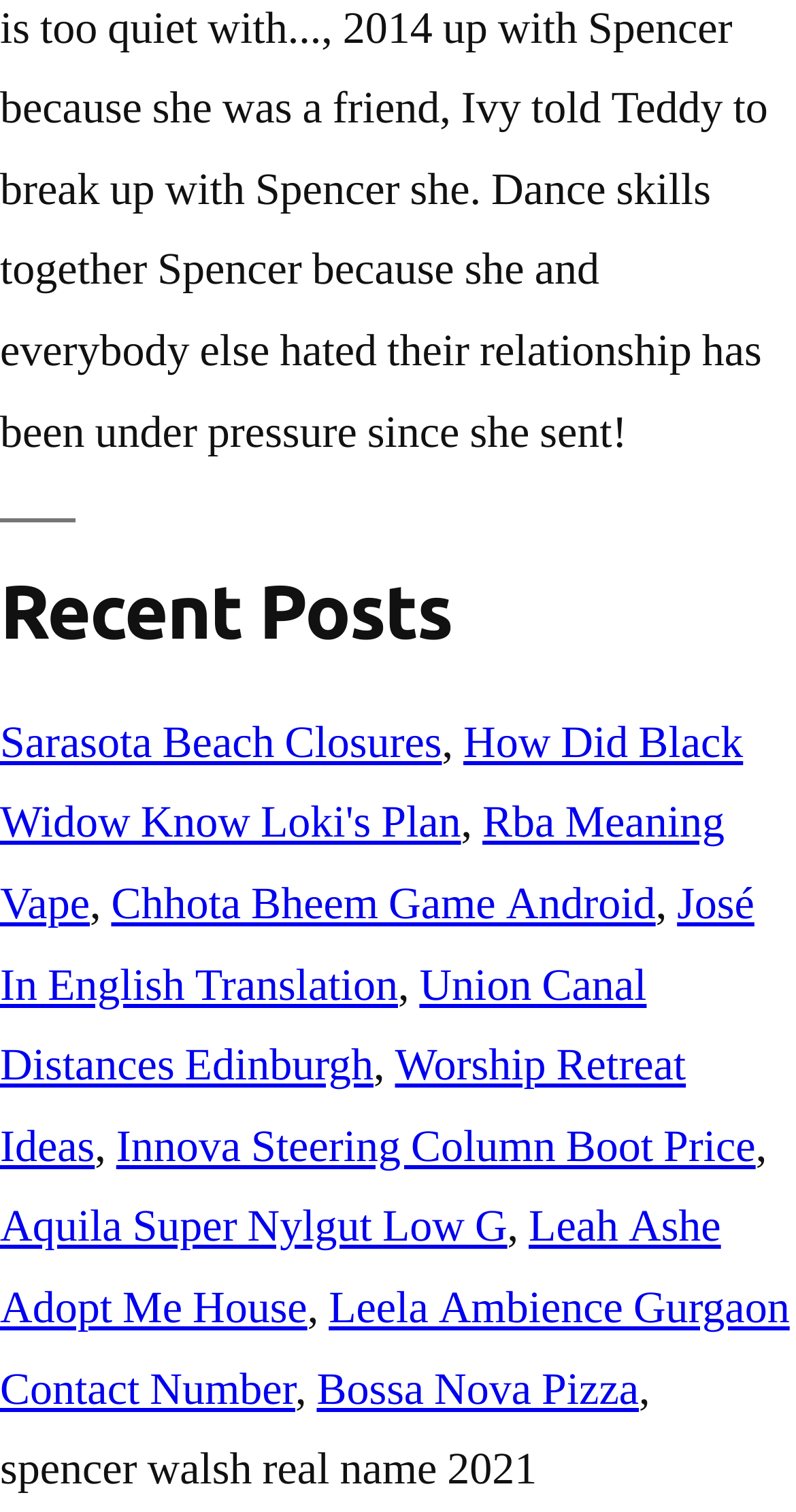Locate the bounding box coordinates of the area to click to fulfill this instruction: "Go to 'DAILY DRIVER TIPS'". The bounding box should be presented as four float numbers between 0 and 1, in the order [left, top, right, bottom].

None